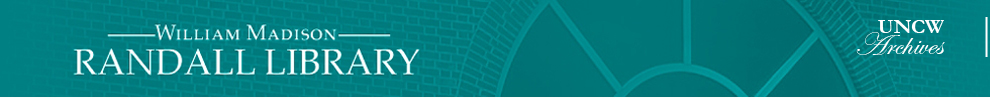What is the library's mission?
Please provide a single word or phrase in response based on the screenshot.

Preserving important historical documents and records